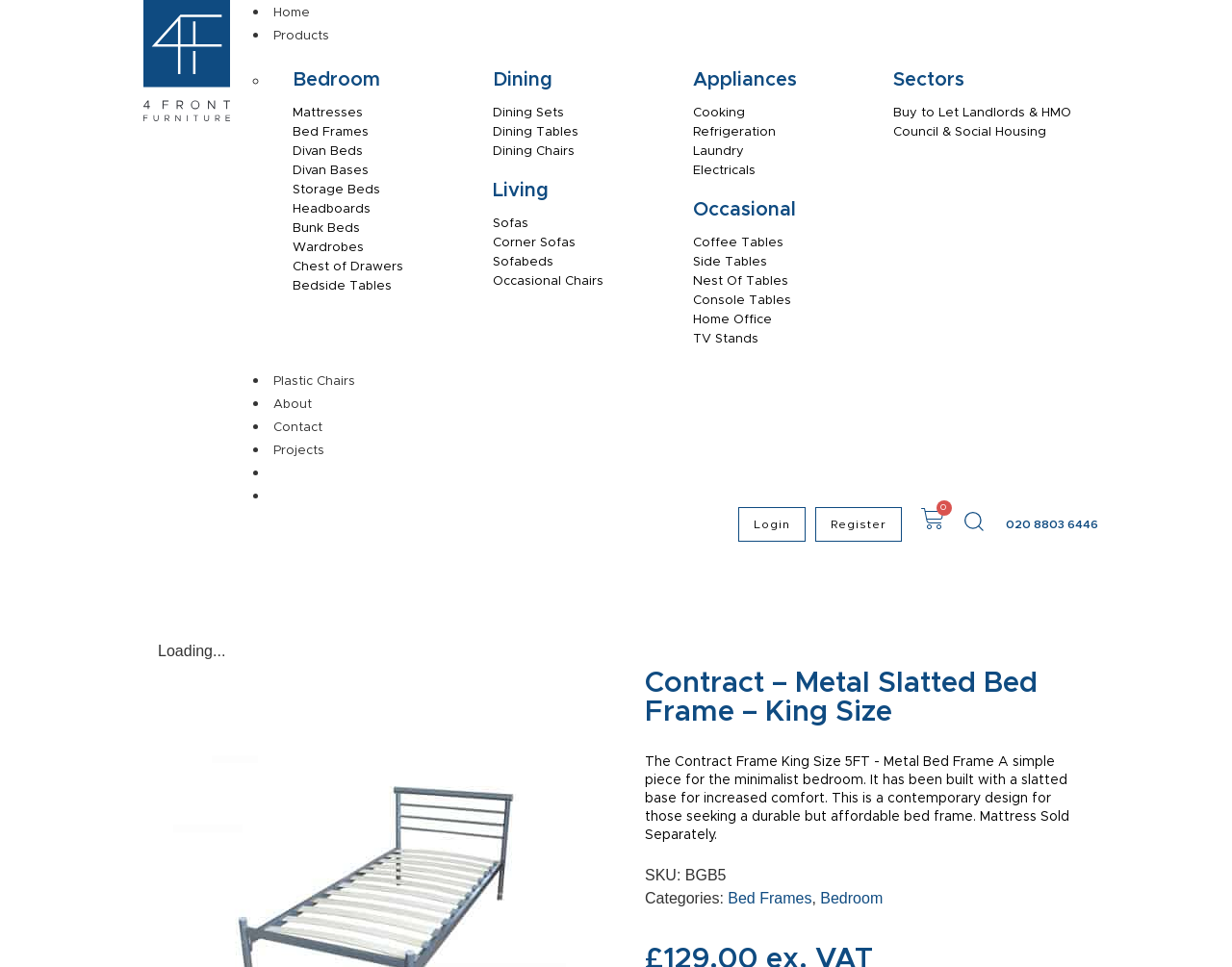Identify the bounding box coordinates for the region to click in order to carry out this instruction: "Explore Sofas". Provide the coordinates using four float numbers between 0 and 1, formatted as [left, top, right, bottom].

[0.4, 0.225, 0.429, 0.238]